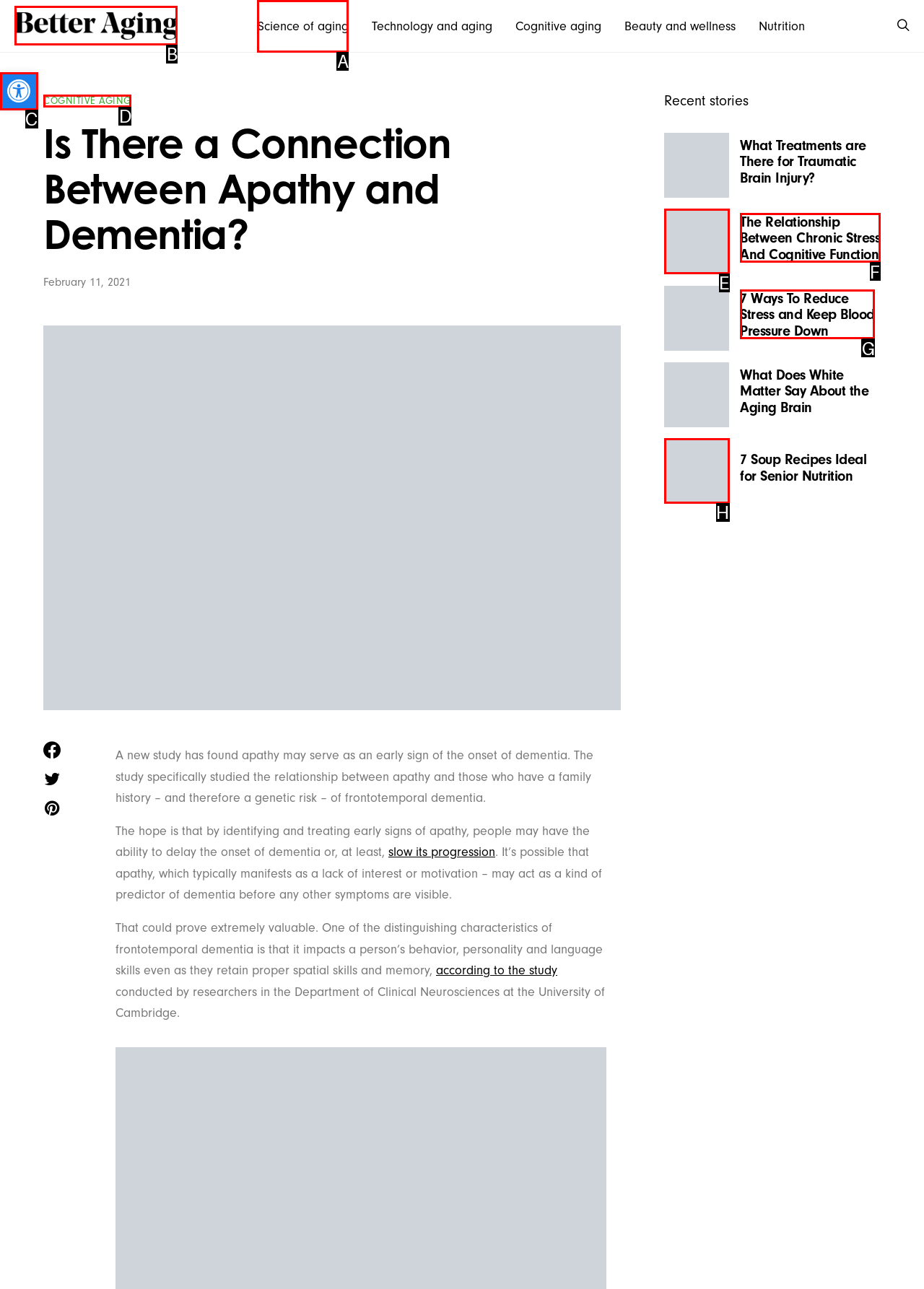Select the correct UI element to click for this task: Click on the 'Better Aging' link.
Answer using the letter from the provided options.

B